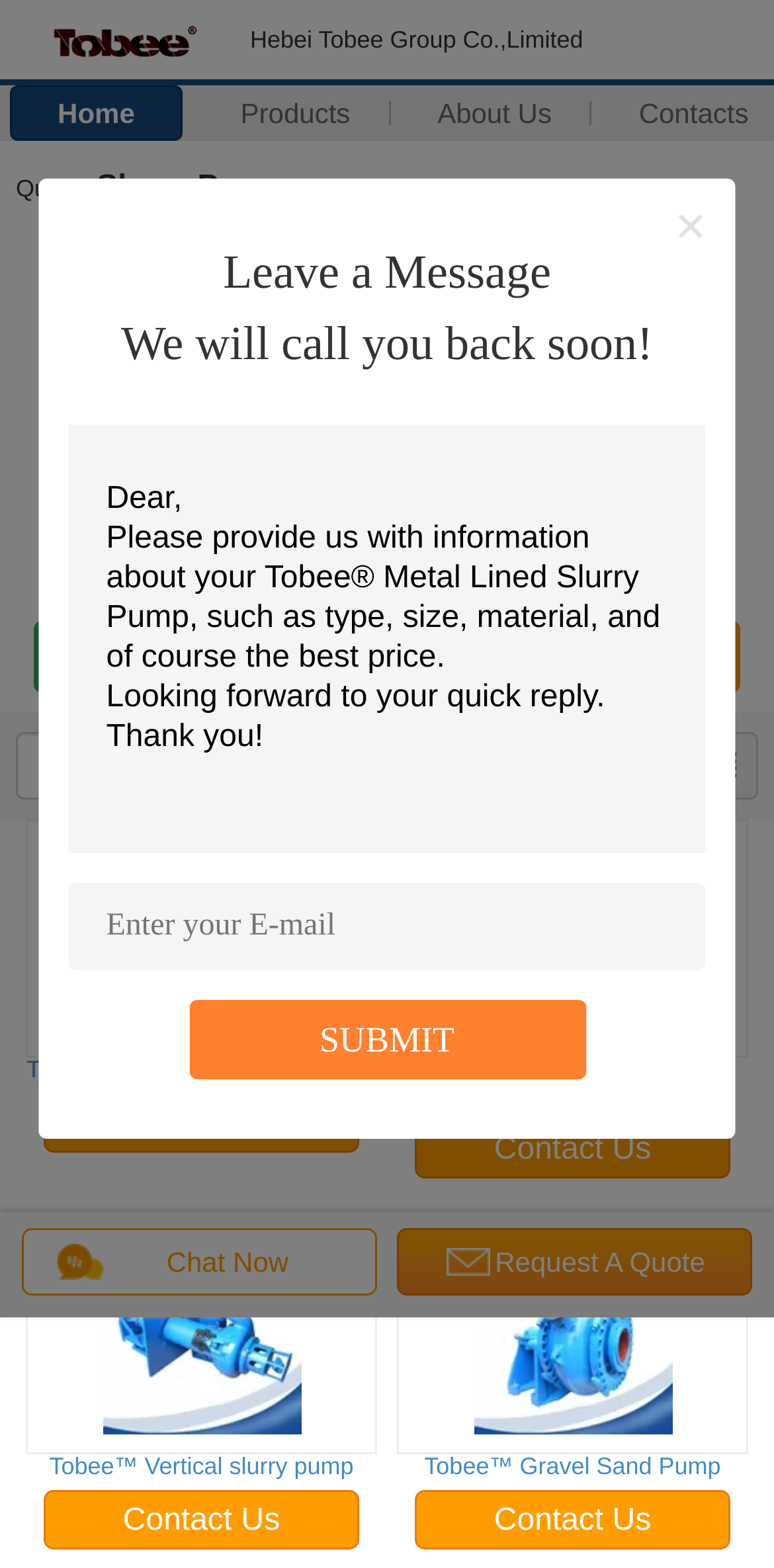What is the company name displayed on the top left?
Answer the question with a detailed explanation, including all necessary information.

The company name is displayed on the top left of the webpage, inside a table cell, and it is also a link. The text is 'Hebei Tobee Group Co.,Limited'.